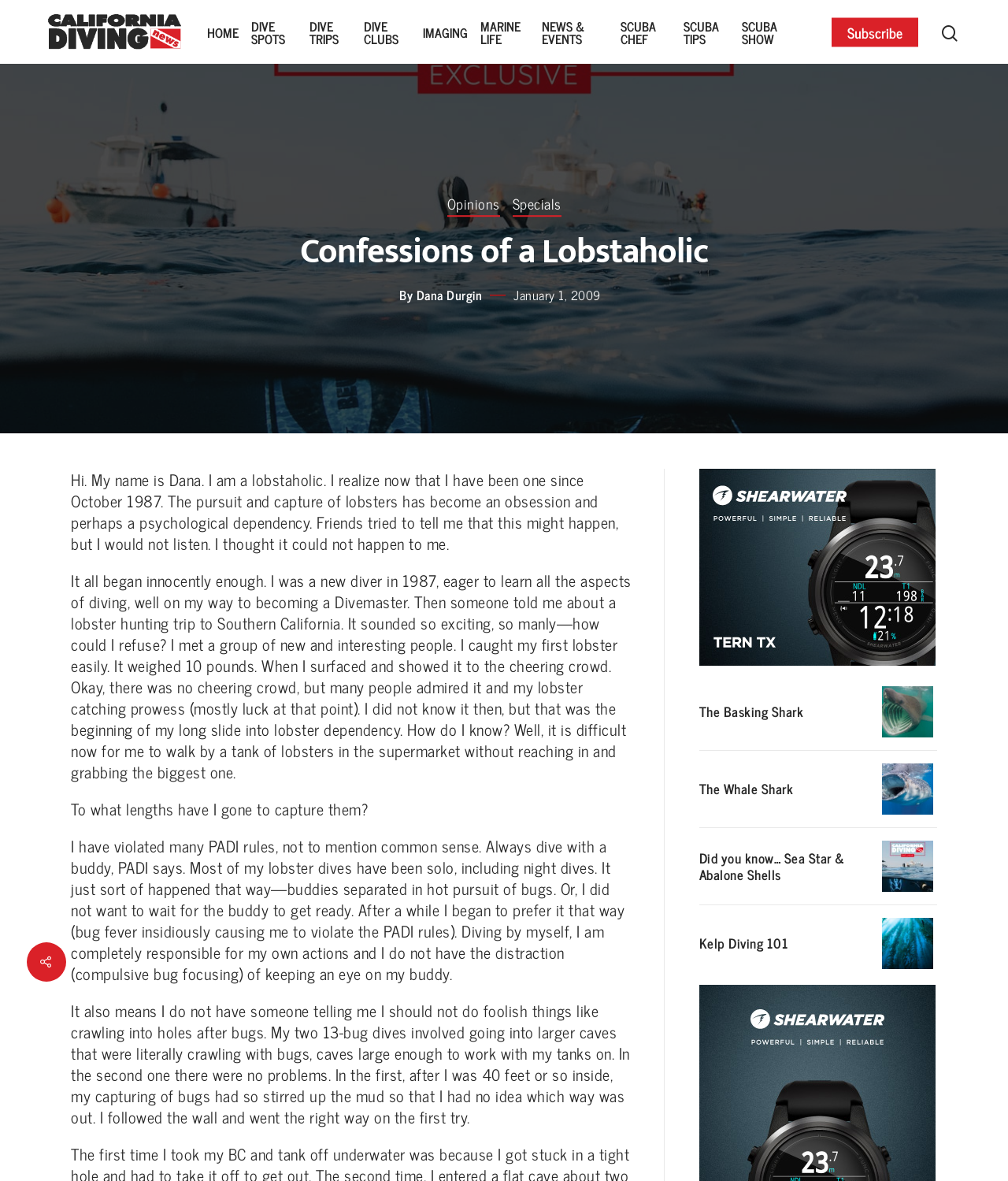Please find and report the bounding box coordinates of the element to click in order to perform the following action: "Subscribe to the newsletter". The coordinates should be expressed as four float numbers between 0 and 1, in the format [left, top, right, bottom].

[0.825, 0.022, 0.911, 0.032]